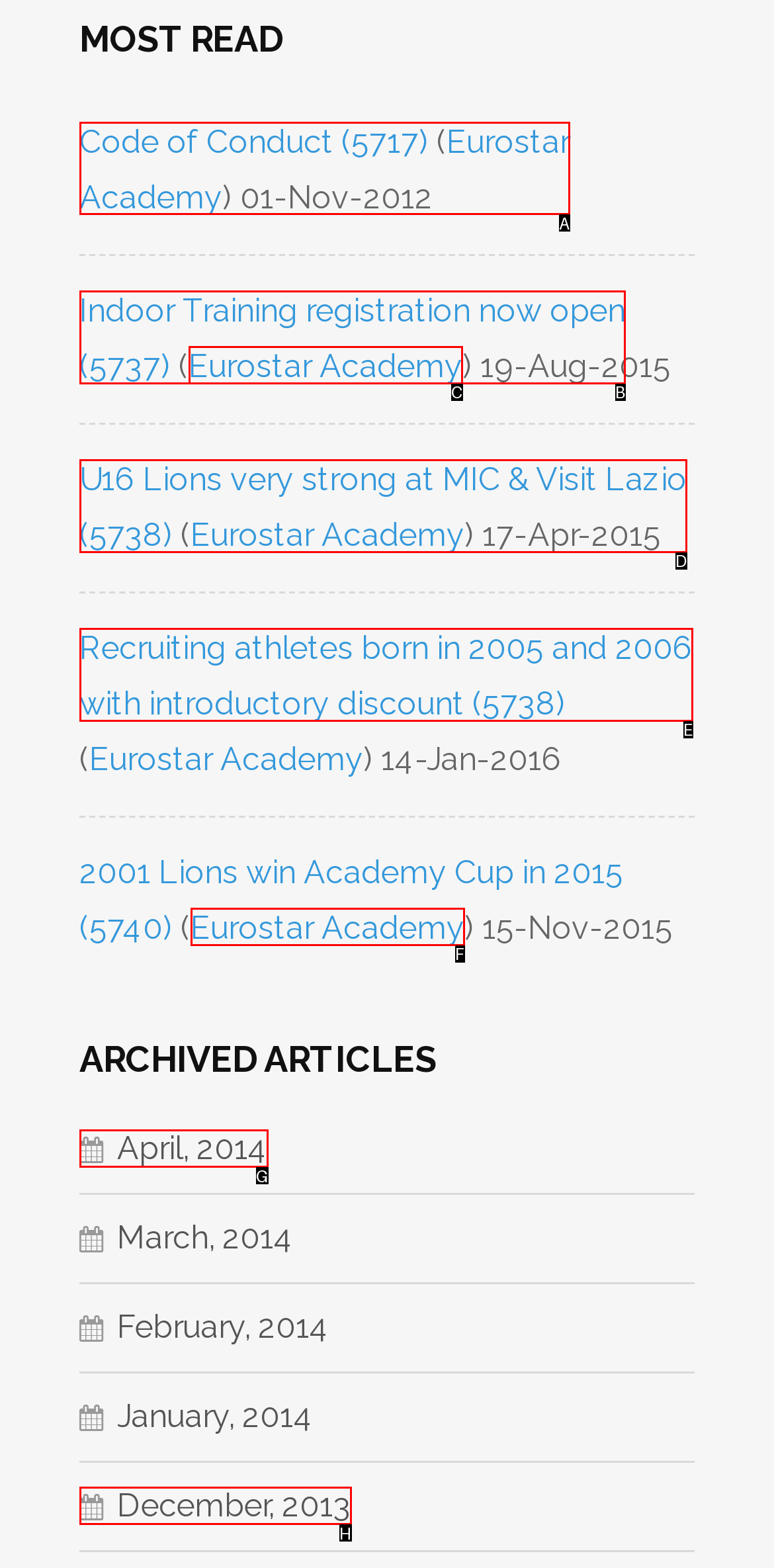To execute the task: Learn about Eurostar Academy, which one of the highlighted HTML elements should be clicked? Answer with the option's letter from the choices provided.

A